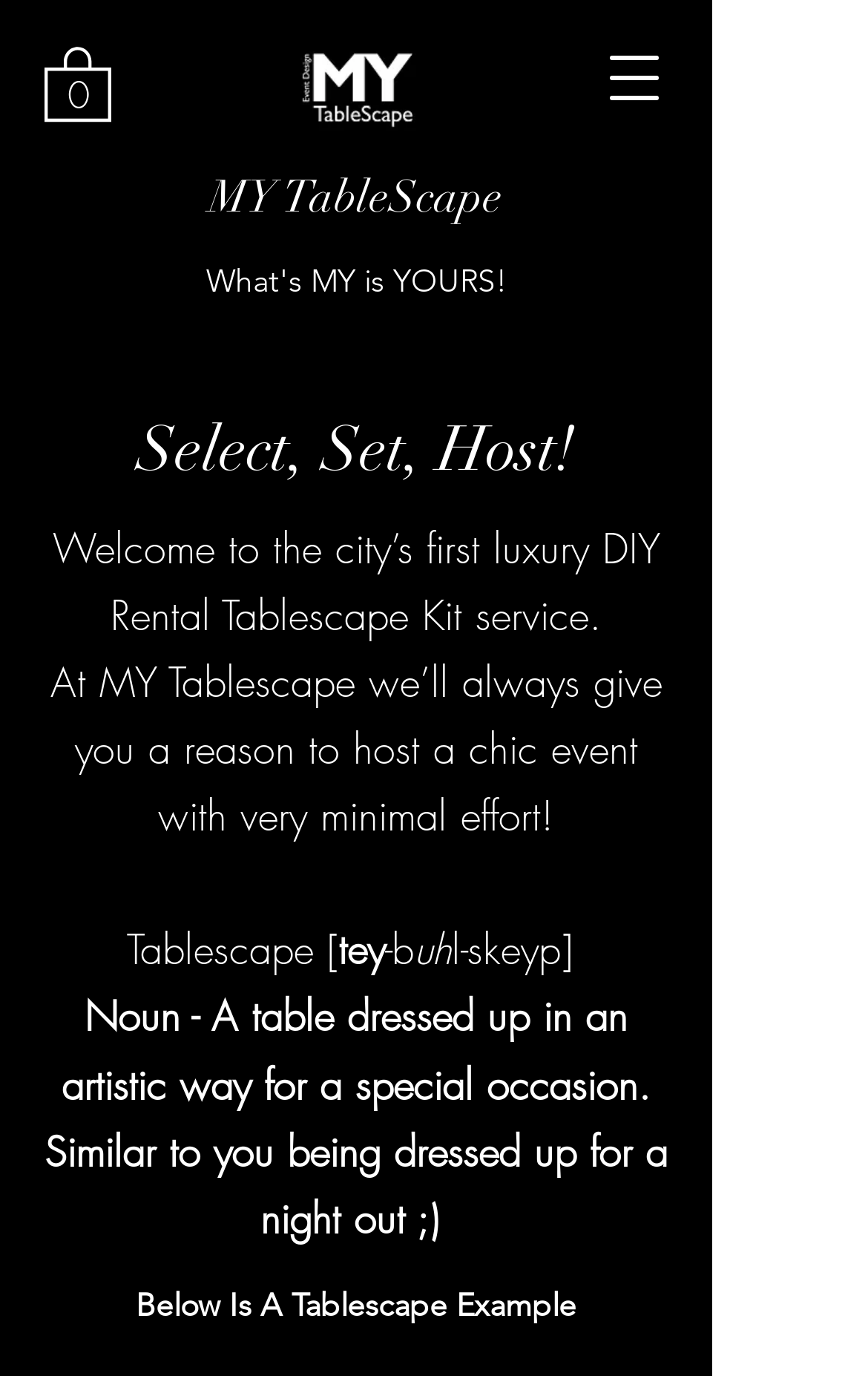Describe every aspect of the webpage comprehensively.

The webpage is a landing page for MY TableScape, a luxury DIY Rental Tablescape Kit service. At the top left, there is a logo image of MY TableScape, and next to it, a link to the website's main page. On the top right, there is a cart icon with a link to view the cart, which currently has 0 items. 

Below the logo, there is a navigation menu button on the top right corner. When clicked, it opens a dialog box. 

The main content of the page is divided into two sections. The first section has a heading that reads "Select, Set, Host!" and a brief introduction to MY Tablescape, stating that it provides a luxury DIY Rental Tablescape Kit service that allows users to host chic events with minimal effort. 

The second section is located below the first section and has a few lines of text that appear to be a definition of "Tablescape" in a playful tone. The text is arranged in a creative way, with each word or phrase on a new line, giving it a poetic feel.

Further down, there is a paragraph that explains the meaning of "Tablescape" in a more formal tone, stating that it refers to a table dressed up in an artistic way for a special occasion. 

Finally, at the bottom of the page, there is a heading that reads "Below Is A Tablescape Example", which suggests that there may be an example or a showcase of a tablescape design below, although it is not visible in the provided accessibility tree.